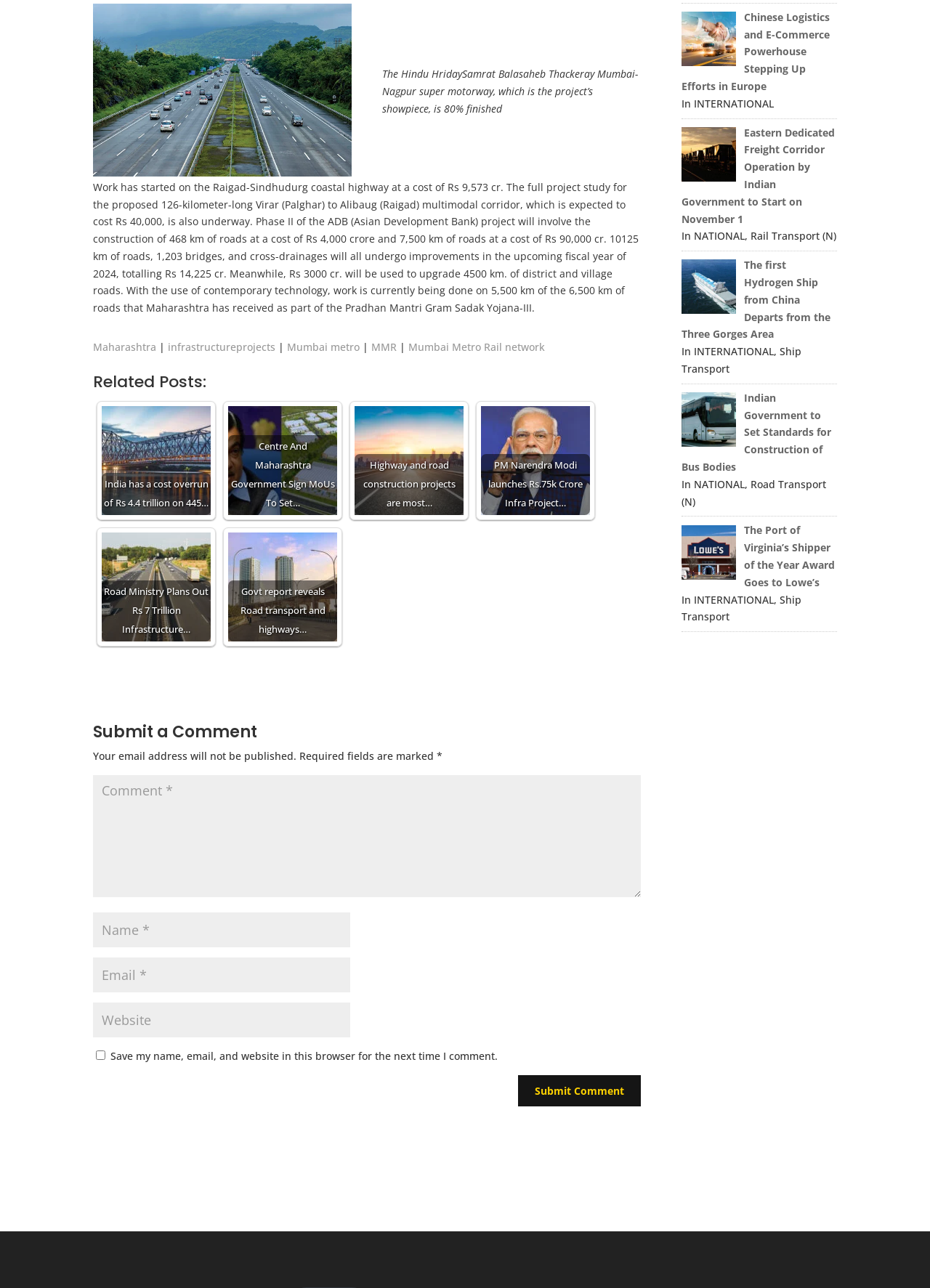Please specify the bounding box coordinates for the clickable region that will help you carry out the instruction: "Click on the link about Mumbai metro".

[0.309, 0.264, 0.387, 0.275]